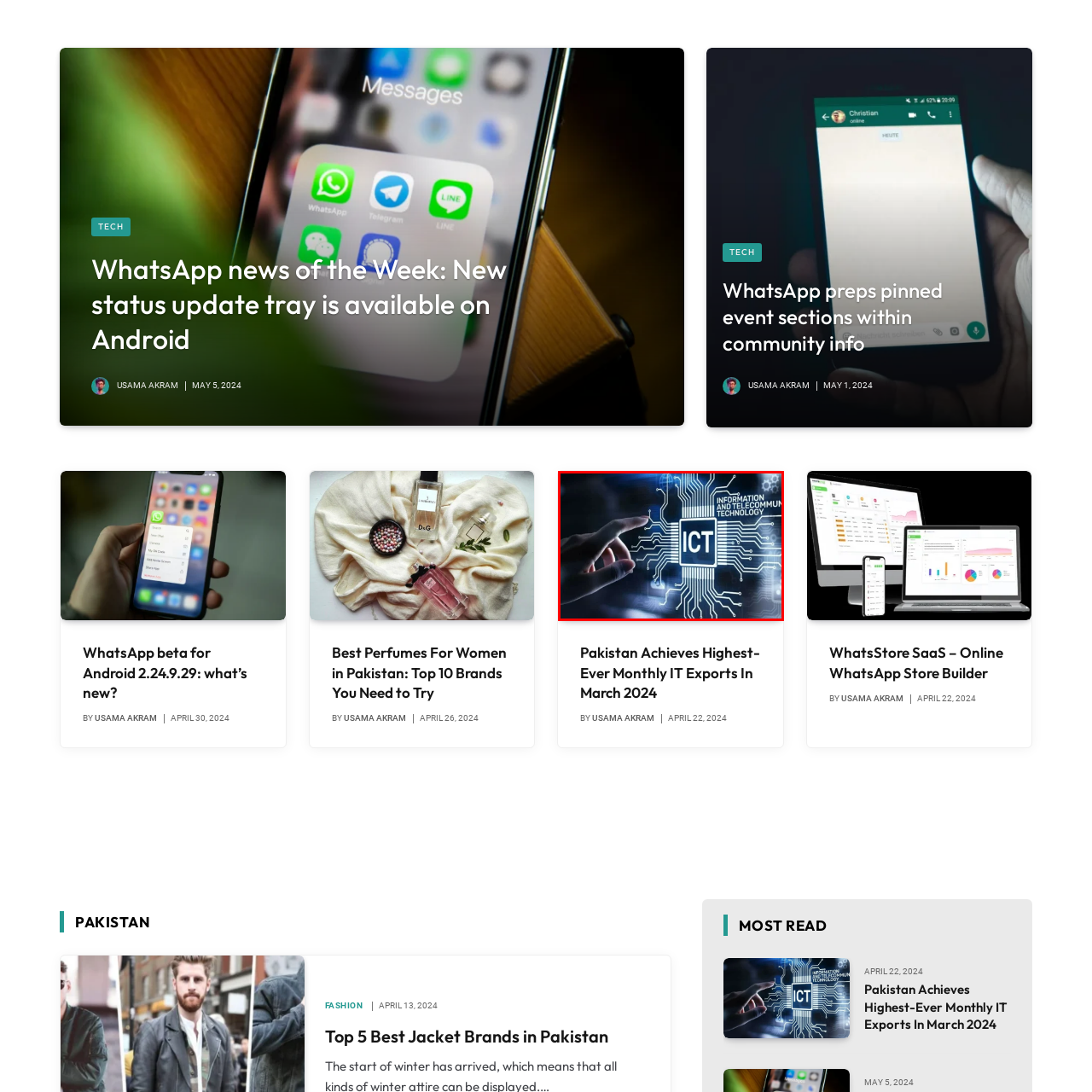Take a close look at the image marked with a red boundary and thoroughly answer the ensuing question using the information observed in the image:
What is the critical role of ICT in modern society?

The caption states that the image represents the critical role of ICT in modern society, highlighting its significance in connectivity, data transfer, and technological advancement, which are essential aspects of modern life.